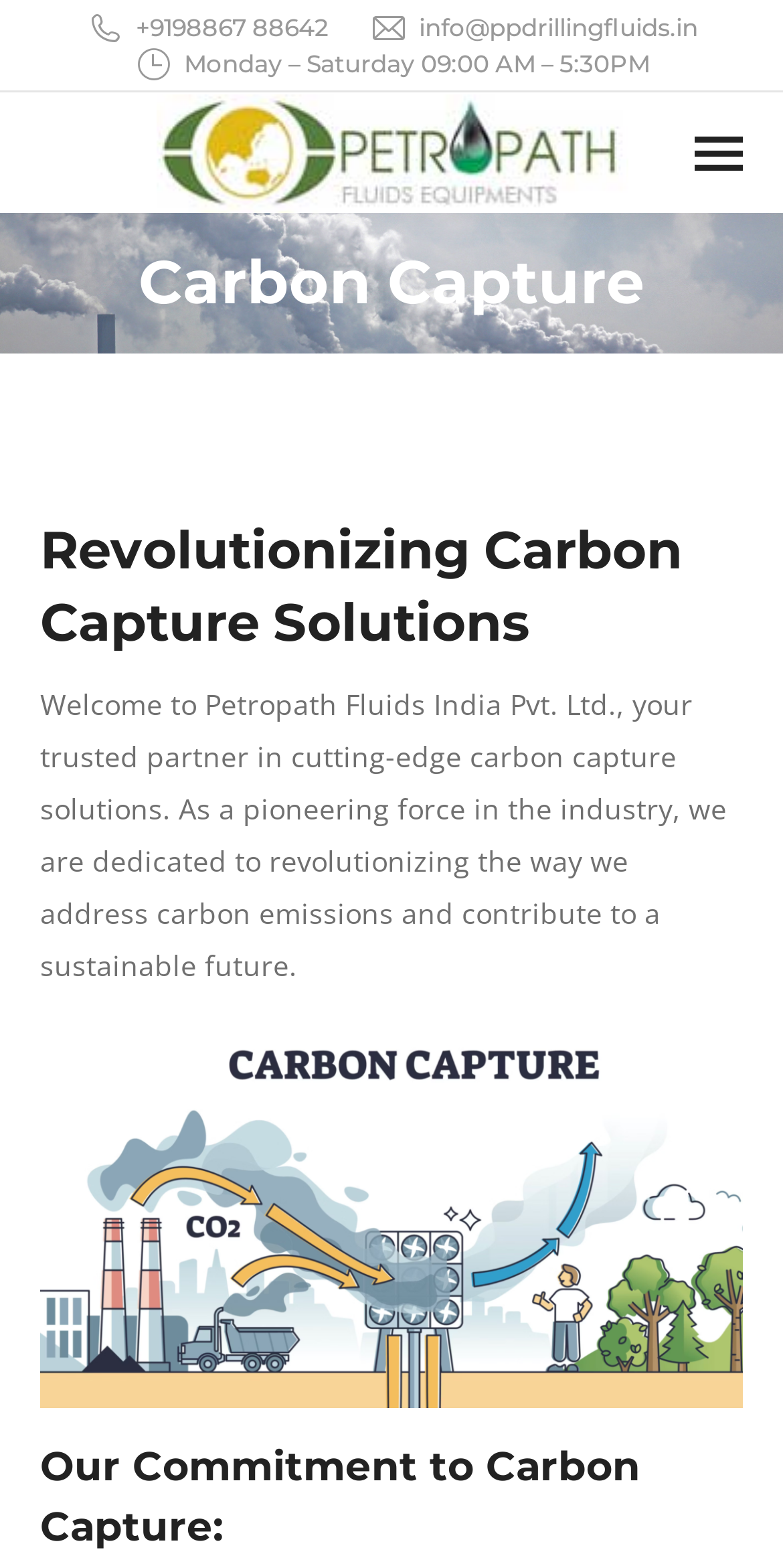Refer to the image and provide an in-depth answer to the question: 
What are the operating hours of Petropath Fluids?

The operating hours of Petropath Fluids can be found at the top of the webpage, in the static text element with coordinates [0.235, 0.031, 0.829, 0.05]. The text states 'Monday – Saturday 09:00 AM – 5:30PM', indicating the company's operating hours.